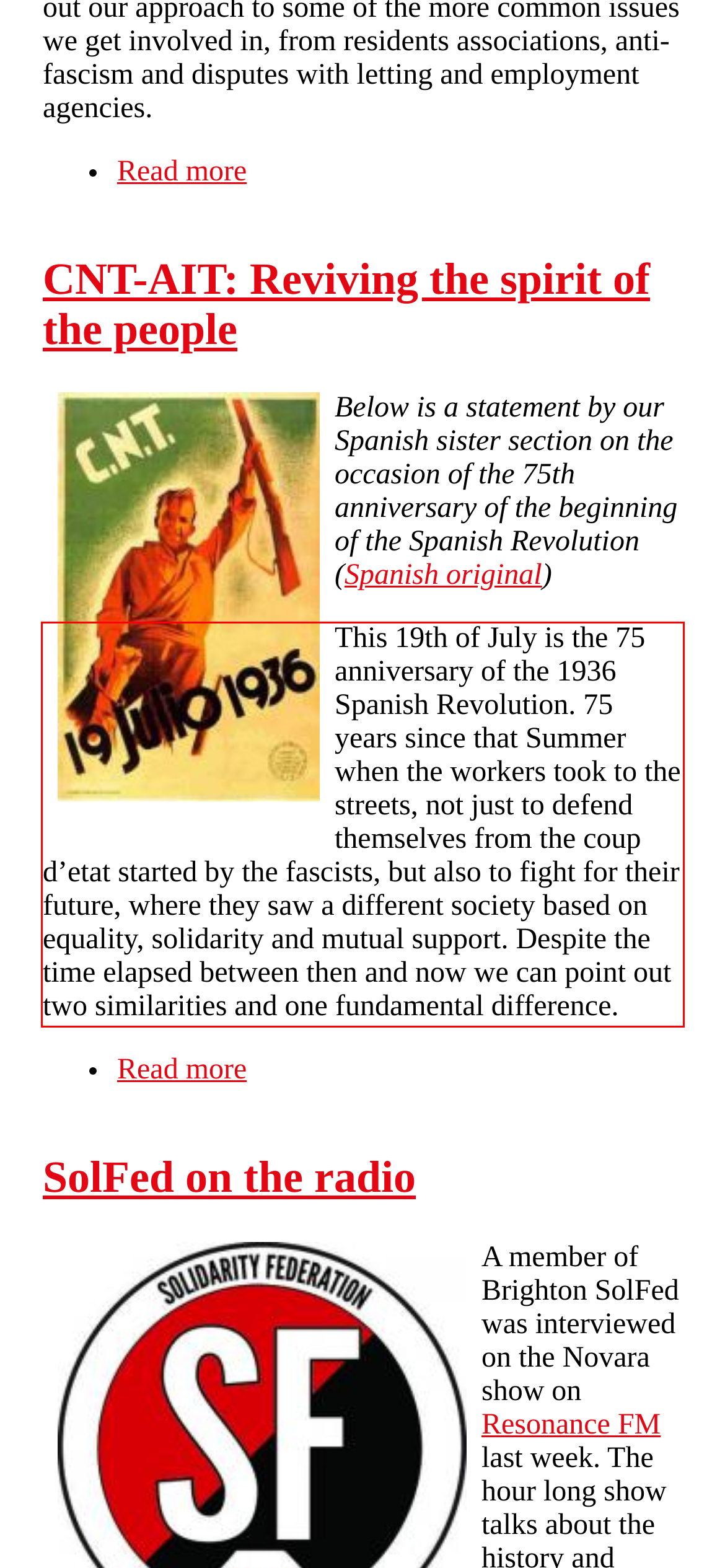Identify the text inside the red bounding box on the provided webpage screenshot by performing OCR.

This 19th of July is the 75 anniversary of the 1936 Spanish Revolution. 75 years since that Summer when the workers took to the streets, not just to defend themselves from the coup d’etat started by the fascists, but also to fight for their future, where they saw a different society based on equality, solidarity and mutual support. Despite the time elapsed between then and now we can point out two similarities and one fundamental difference.